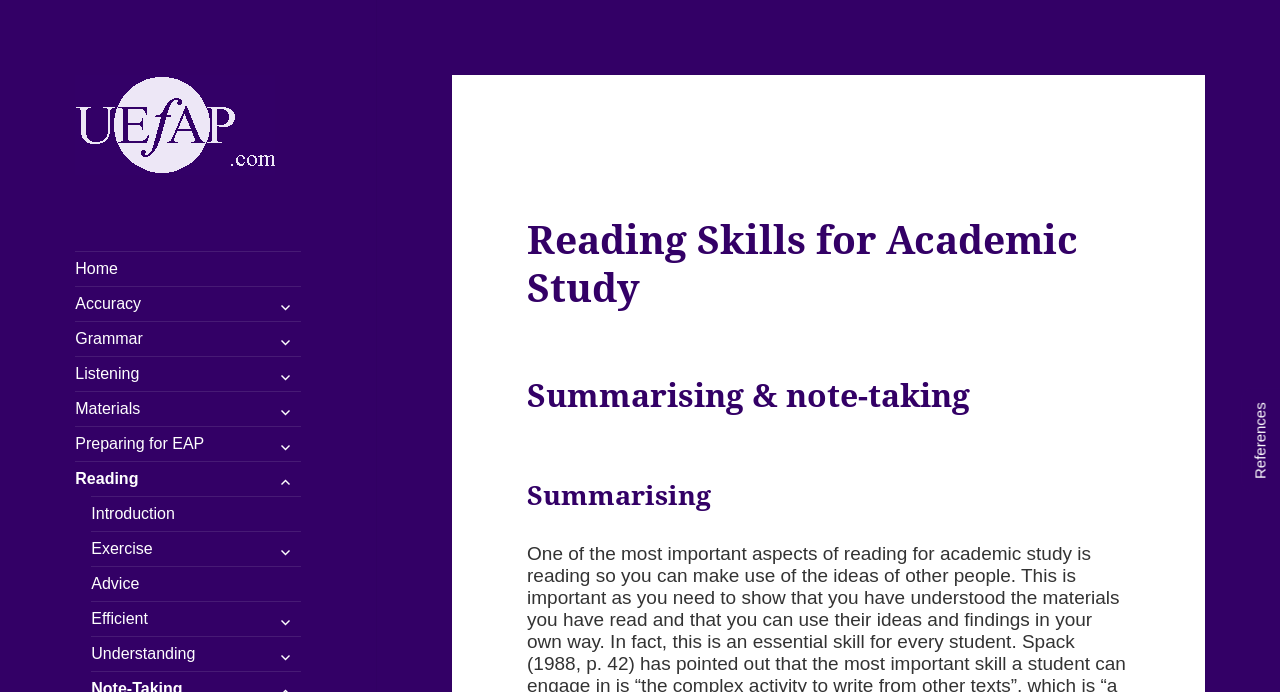Provide the bounding box coordinates of the HTML element described by the text: "expand child menu".

[0.21, 0.47, 0.235, 0.517]